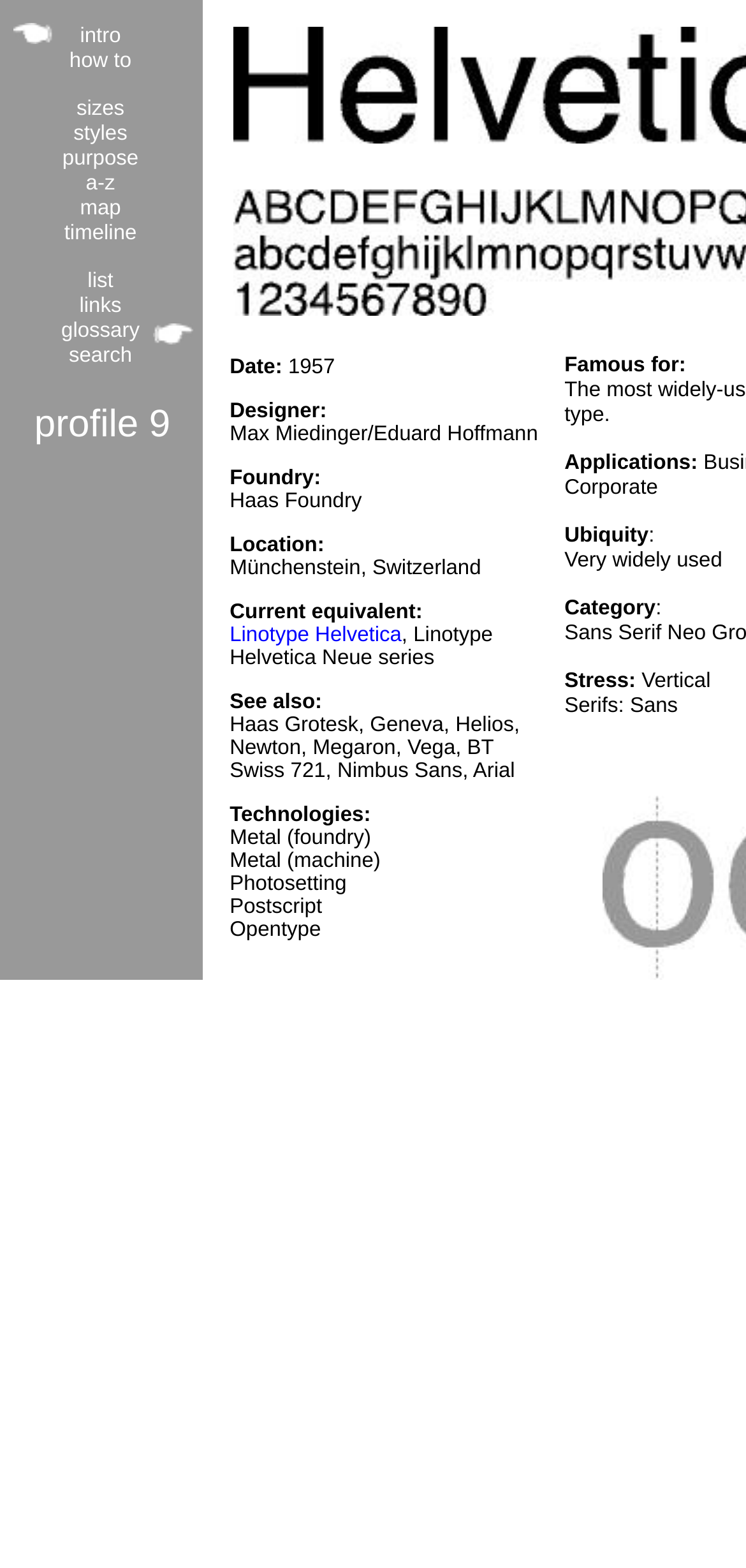Please specify the bounding box coordinates of the element that should be clicked to execute the given instruction: 'click the link to Linotype Helvetica'. Ensure the coordinates are four float numbers between 0 and 1, expressed as [left, top, right, bottom].

[0.308, 0.398, 0.538, 0.413]